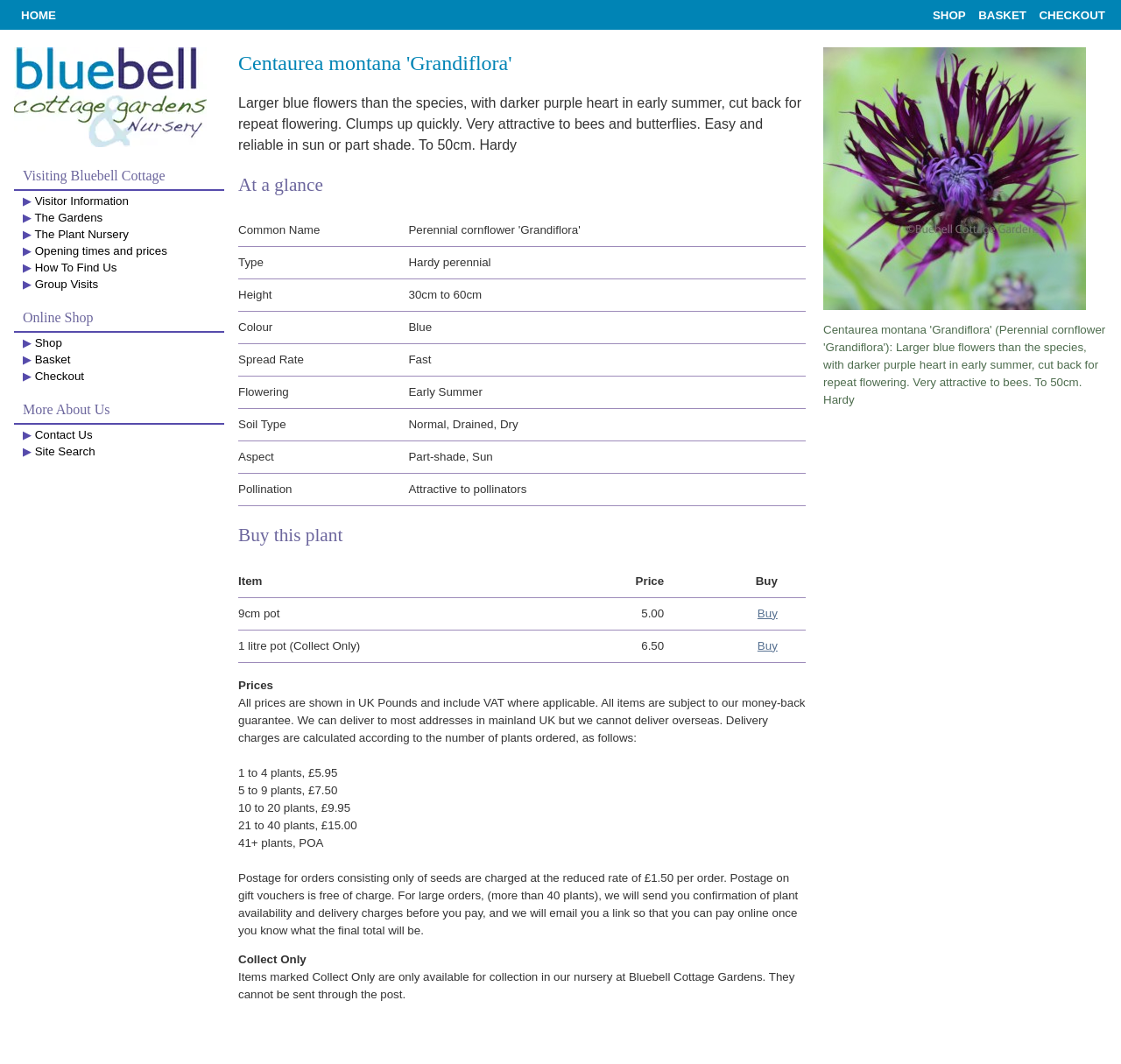Present a detailed account of what is displayed on the webpage.

This webpage is about a specific plant, Centaurea montana 'Grandiflora', a perennial cornflower. At the top of the page, there are four links: 'HOME', 'SHOP', 'BASKET', and 'CHECKOUT', which are aligned horizontally. Below these links, there is a section with a heading 'Visiting Bluebell Cottage' and several links related to visiting information, gardens, nursery, and more.

On the left side of the page, there is a navigation menu with headings 'Online Shop', 'More About Us', and links to shop, basket, checkout, contact us, and site search.

The main content of the page is about the Centaurea montana 'Grandiflora' plant. There is a heading with the plant's name, followed by a description of the plant, which mentions its larger blue flowers, darker purple heart, and its attractiveness to bees and butterflies. Below this description, there is a section with a heading 'At a glance', which provides a table with information about the plant's common name, type, height, color, spread rate, flowering period, soil type, aspect, and pollination.

Further down the page, there is a section with a heading 'Buy this plant', which includes a table with options to buy the plant in different pot sizes, along with their prices. There are also links to buy the plant.

At the bottom of the page, there is a section with information about prices, delivery charges, and a money-back guarantee.